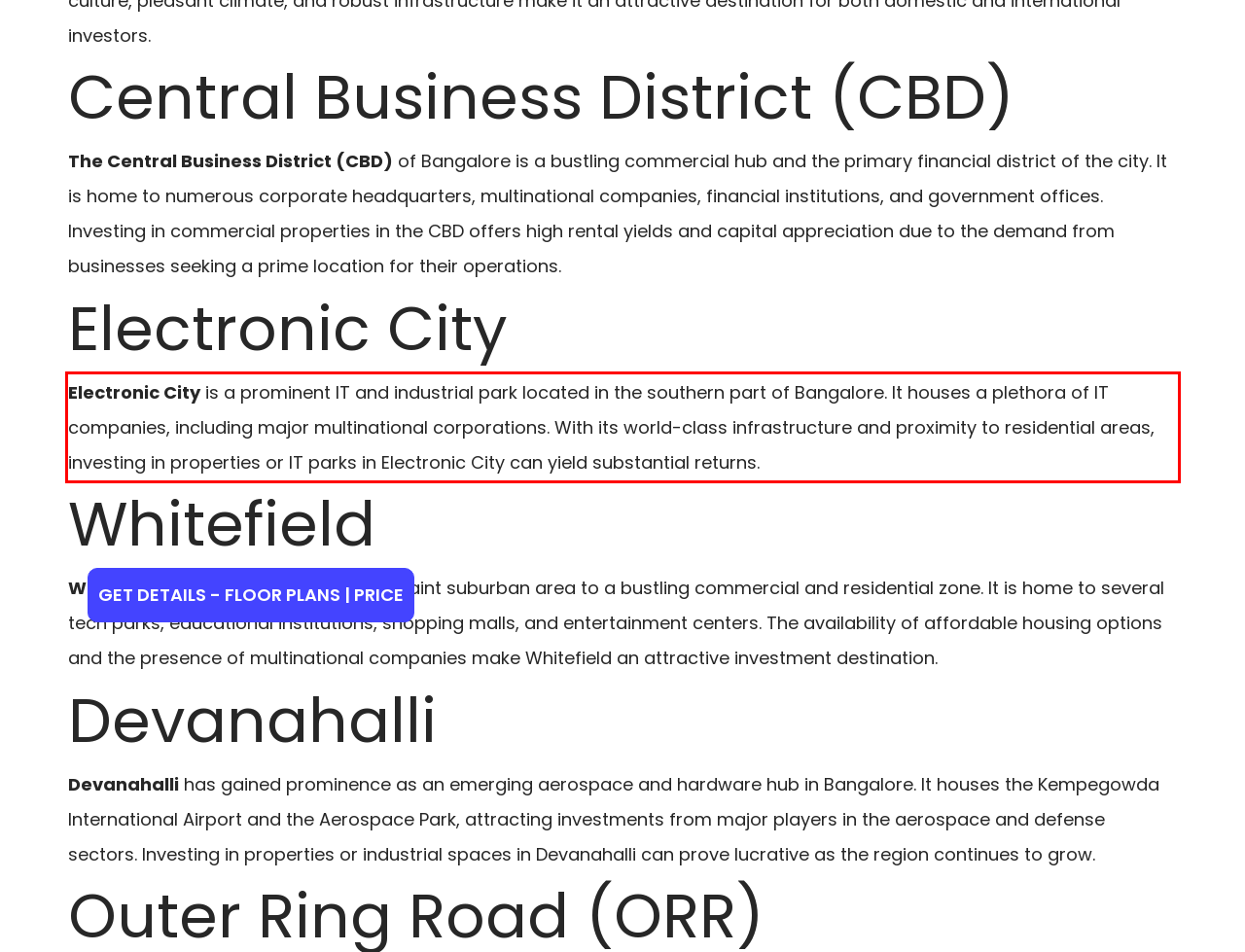Within the screenshot of the webpage, locate the red bounding box and use OCR to identify and provide the text content inside it.

Electronic City is a prominent IT and industrial park located in the southern part of Bangalore. It houses a plethora of IT companies, including major multinational corporations. With its world-class infrastructure and proximity to residential areas, investing in properties or IT parks in Electronic City can yield substantial returns.